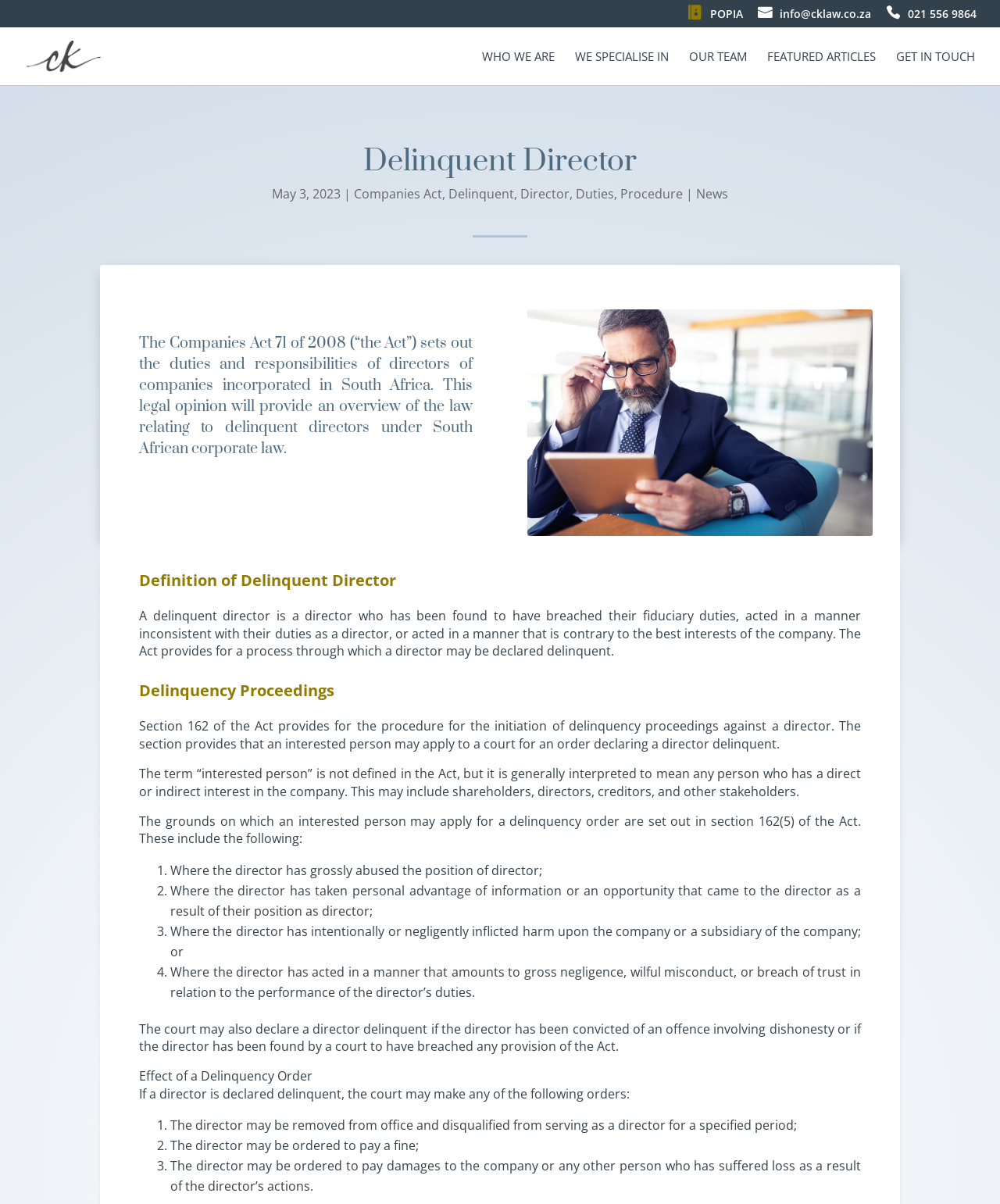Illustrate the webpage's structure and main components comprehensively.

This webpage is about delinquent directors under South African corporate law. At the top, there are several links to other pages, including "POPIA", "info@cklaw.co.za", and "021 556 9864", which are positioned horizontally across the top of the page. Below these links, there is a logo of "CK Attorneys Inc." with a link to the company's homepage.

The main content of the page is divided into sections. The first section has a heading "Delinquent Director" and provides an overview of the law relating to delinquent directors under South African corporate law. This section is followed by a link to "Delinquent Director" with an image.

The next section is titled "Definition of Delinquent Director" and explains what a delinquent director is. This is followed by a section on "Delinquency Proceedings", which discusses the procedure for initiating delinquency proceedings against a director.

The page then lists the grounds on which an interested person may apply for a delinquency order, including where the director has grossly abused their position, taken personal advantage of information or an opportunity, inflicted harm upon the company, or acted in a manner that amounts to gross negligence, wilful misconduct, or breach of trust.

Finally, the page discusses the effect of a delinquency order, including the possible consequences for the director, such as removal from office, disqualification from serving as a director, fines, and damages to the company or other persons who have suffered loss.